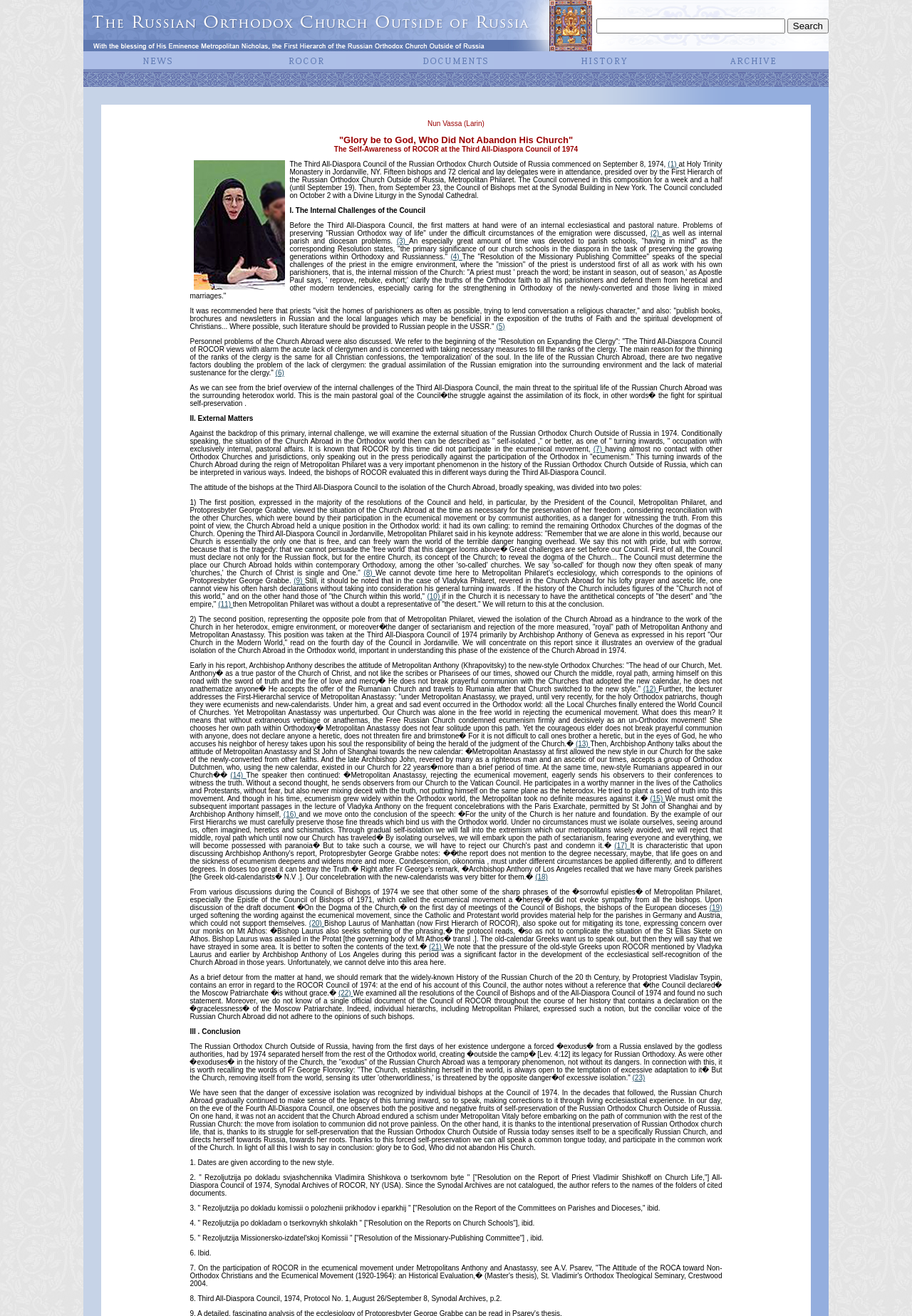What is the tone of the webpage?
Give a one-word or short phrase answer based on the image.

Formal and informative